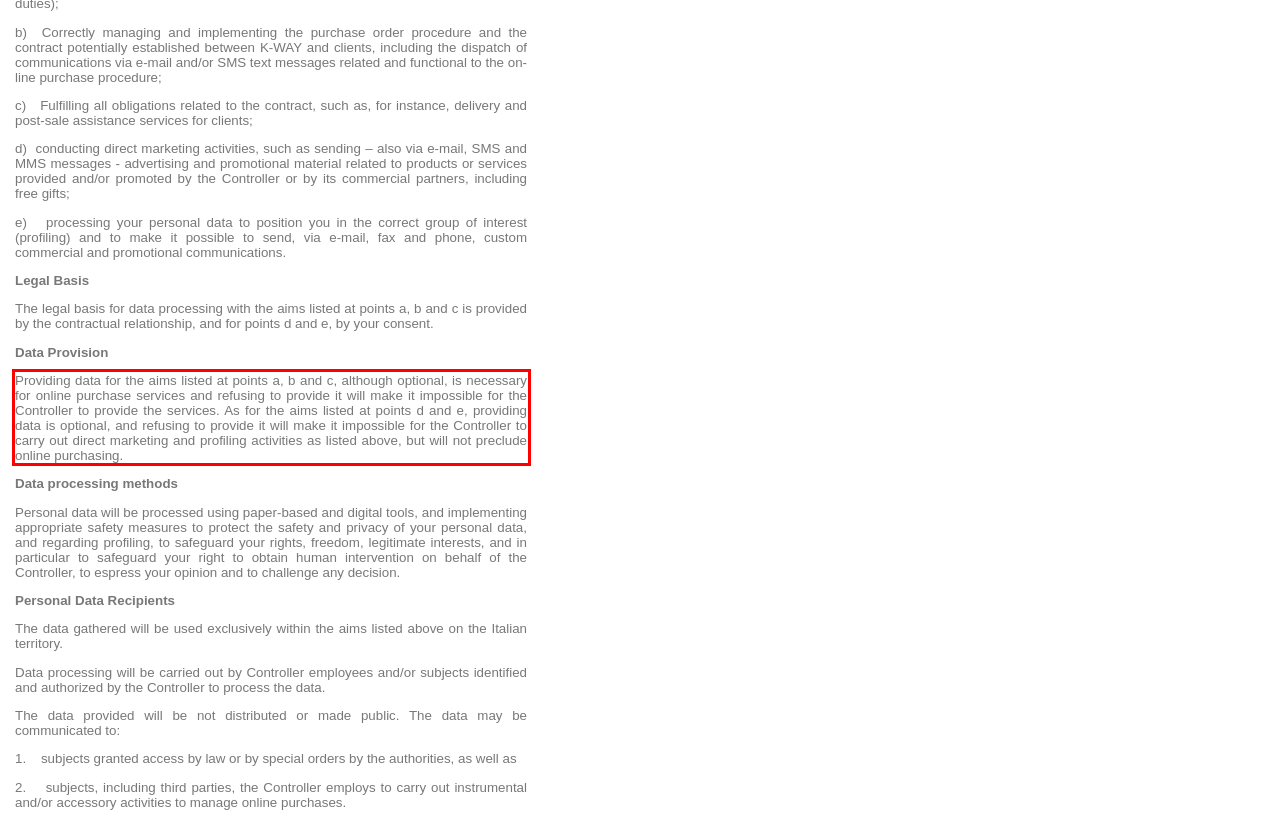Inspect the webpage screenshot that has a red bounding box and use OCR technology to read and display the text inside the red bounding box.

Providing data for the aims listed at points a, b and c, although optional, is necessary for online purchase services and refusing to provide it will make it impossible for the Controller to provide the services. As for the aims listed at points d and e, providing data is optional, and refusing to provide it will make it impossible for the Controller to carry out direct marketing and profiling activities as listed above, but will not preclude online purchasing.